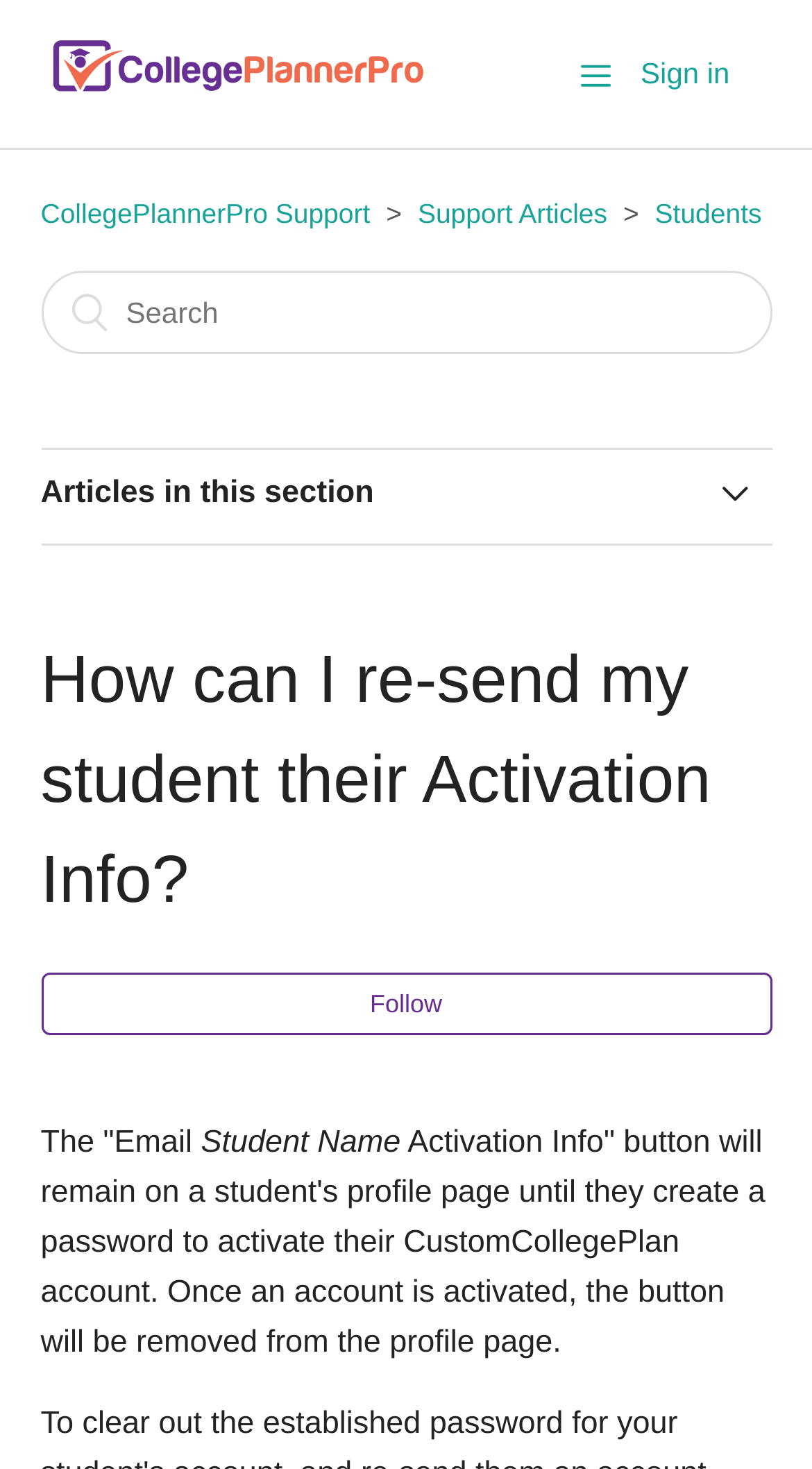How many links are available under the 'Support Articles' section?
Using the details shown in the screenshot, provide a comprehensive answer to the question.

There are six links available under the 'Support Articles' section, including 'How to turn on/off the student Conversation feature', 'How do I track student time worked against an allocated number of hours?', and others.